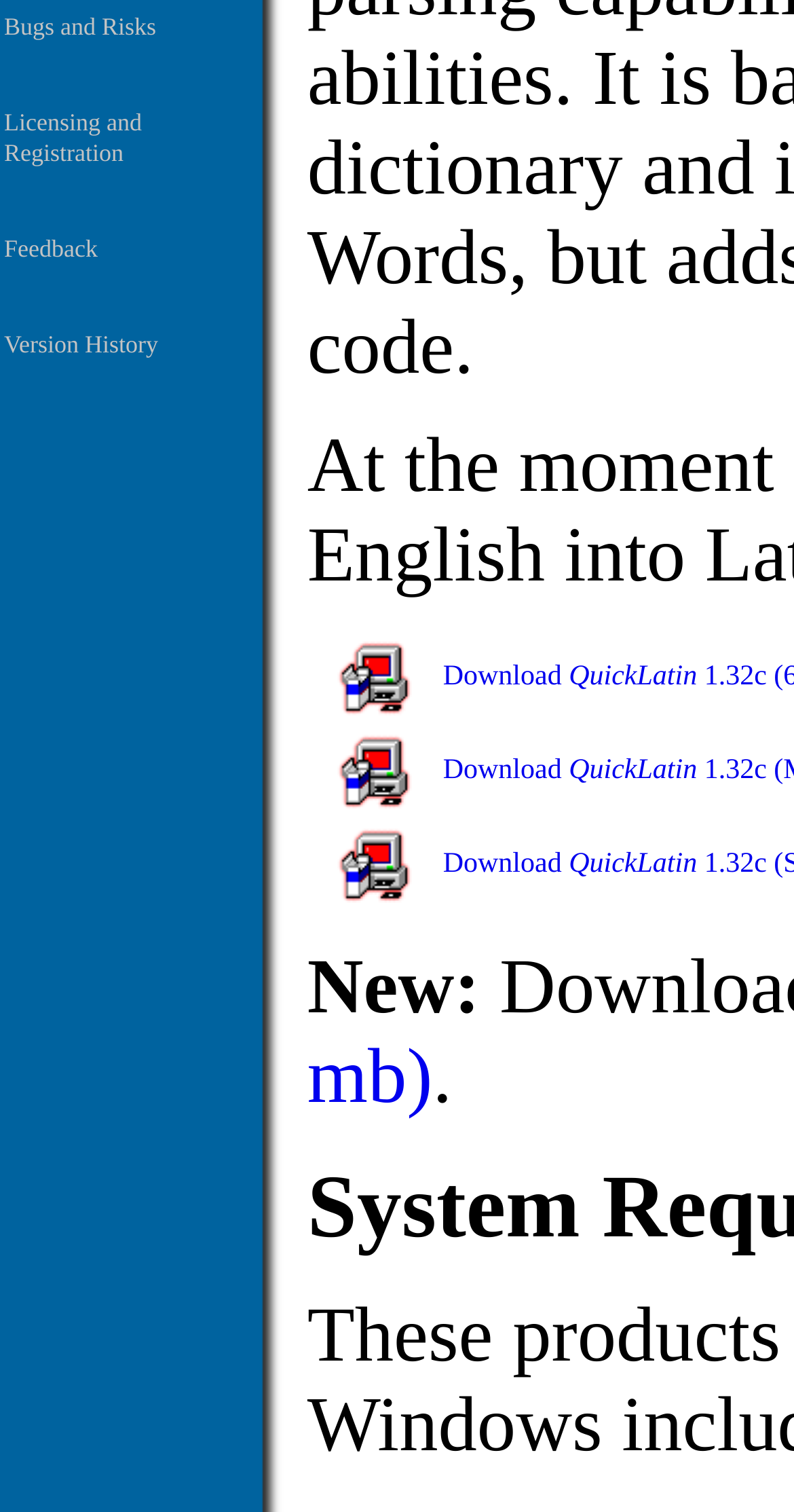Locate the bounding box of the UI element with the following description: "Bugs and Risks".

[0.005, 0.008, 0.197, 0.027]